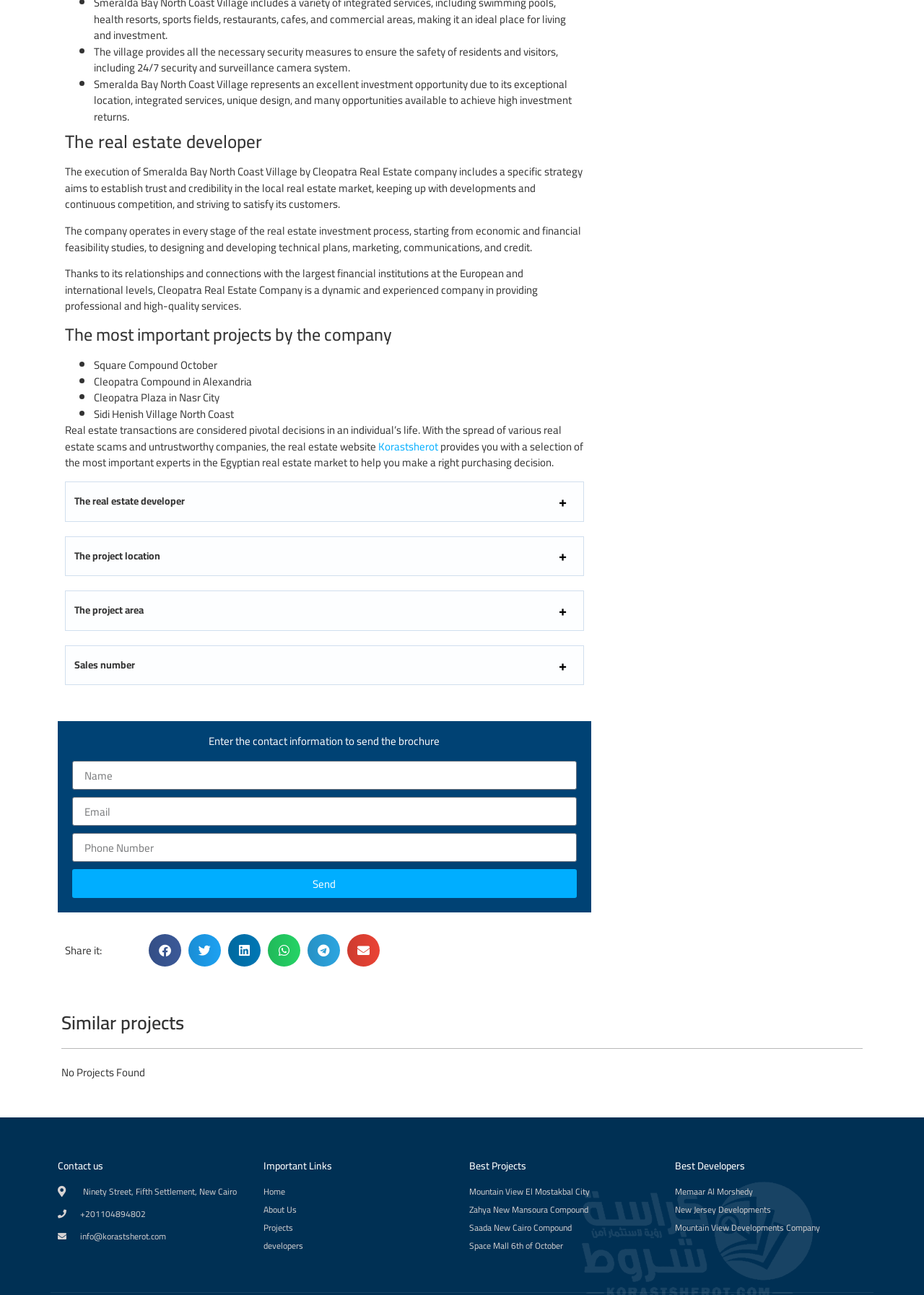What is the location of Smeralda Bay North Coast Village?
Answer the question based on the image using a single word or a brief phrase.

North Coast